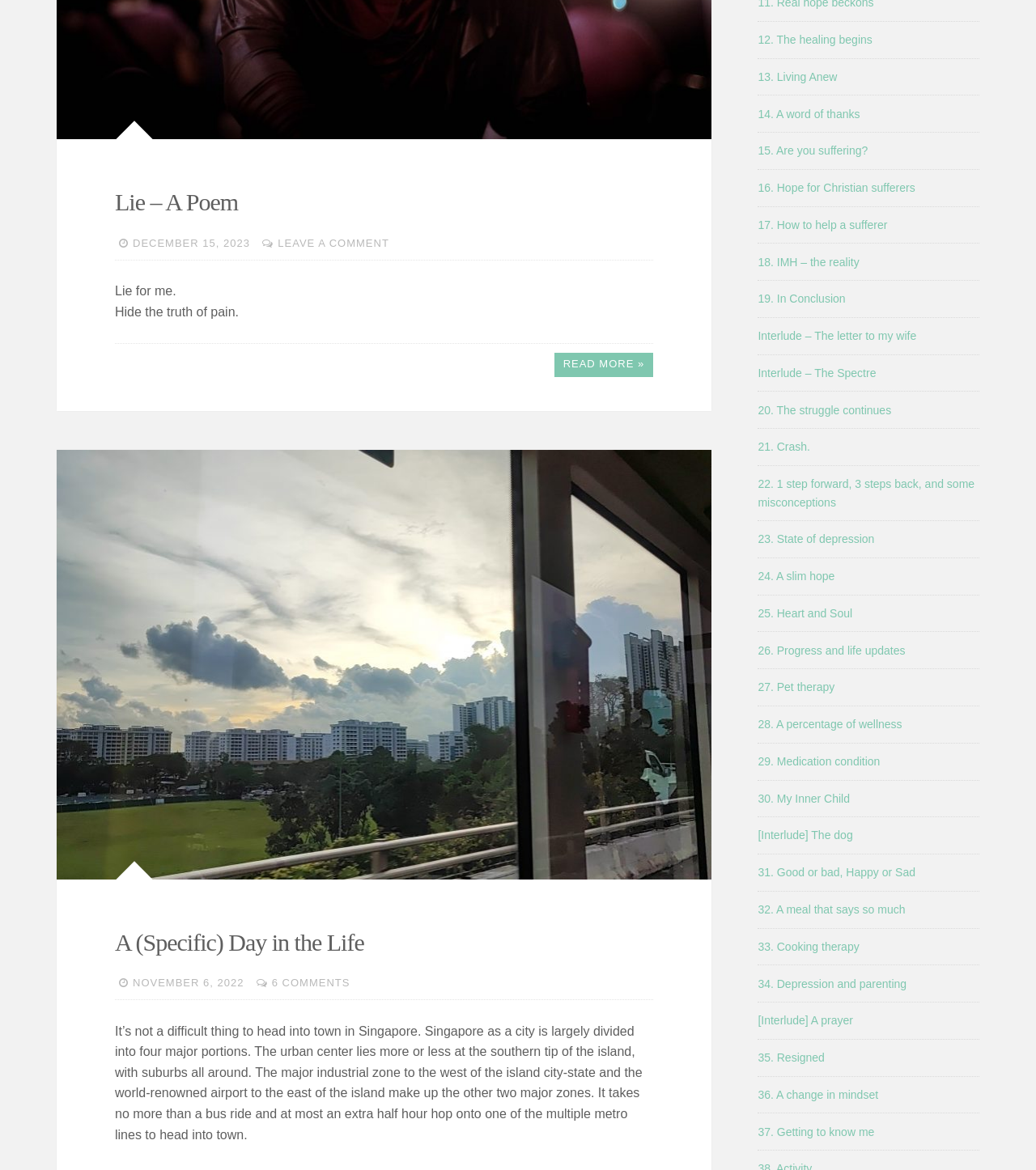Locate the bounding box coordinates of the item that should be clicked to fulfill the instruction: "Read the poem 'Lie – A Poem'".

[0.111, 0.161, 0.23, 0.184]